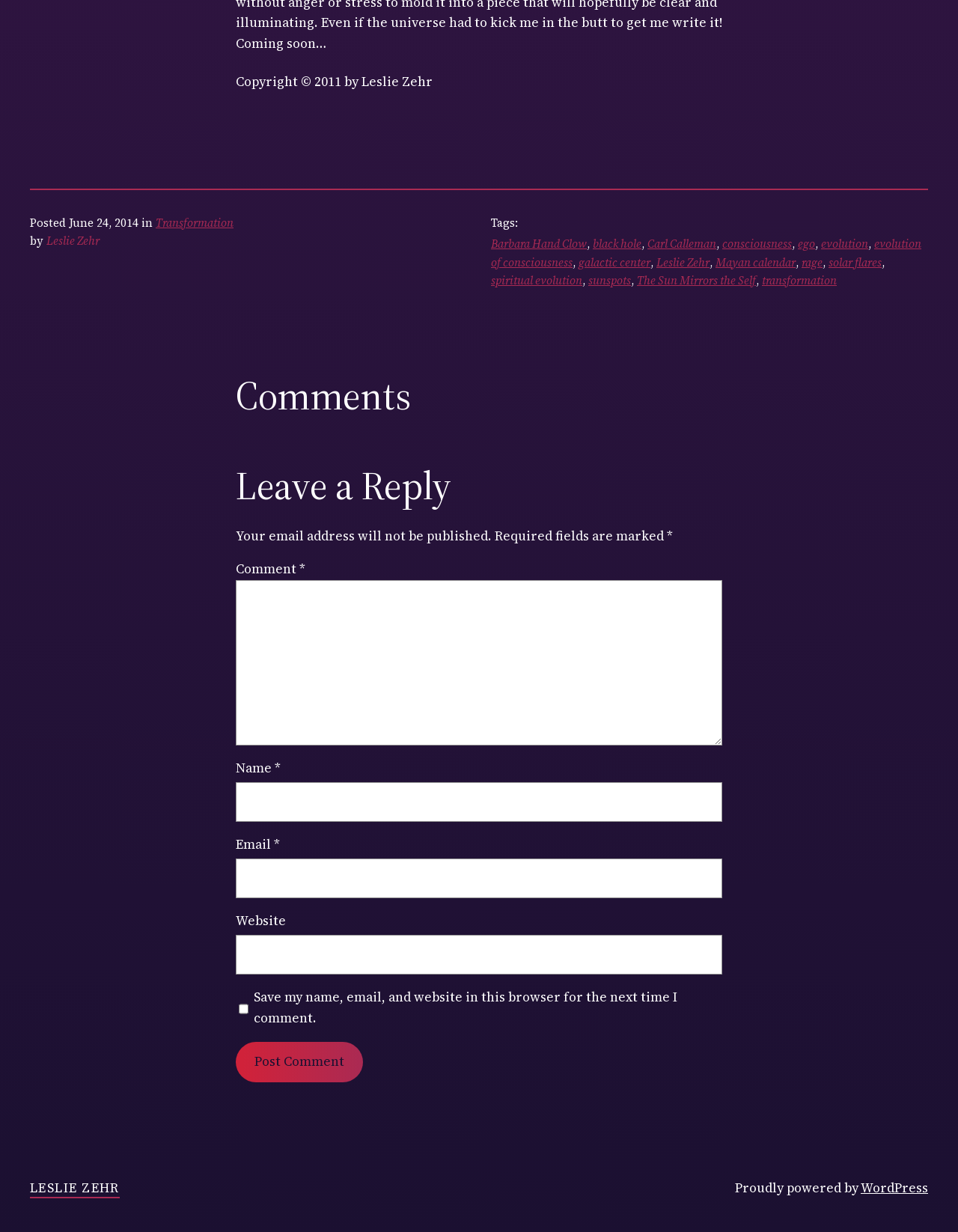Answer the following query concisely with a single word or phrase:
What is the name of the author of the article?

Leslie Zehr